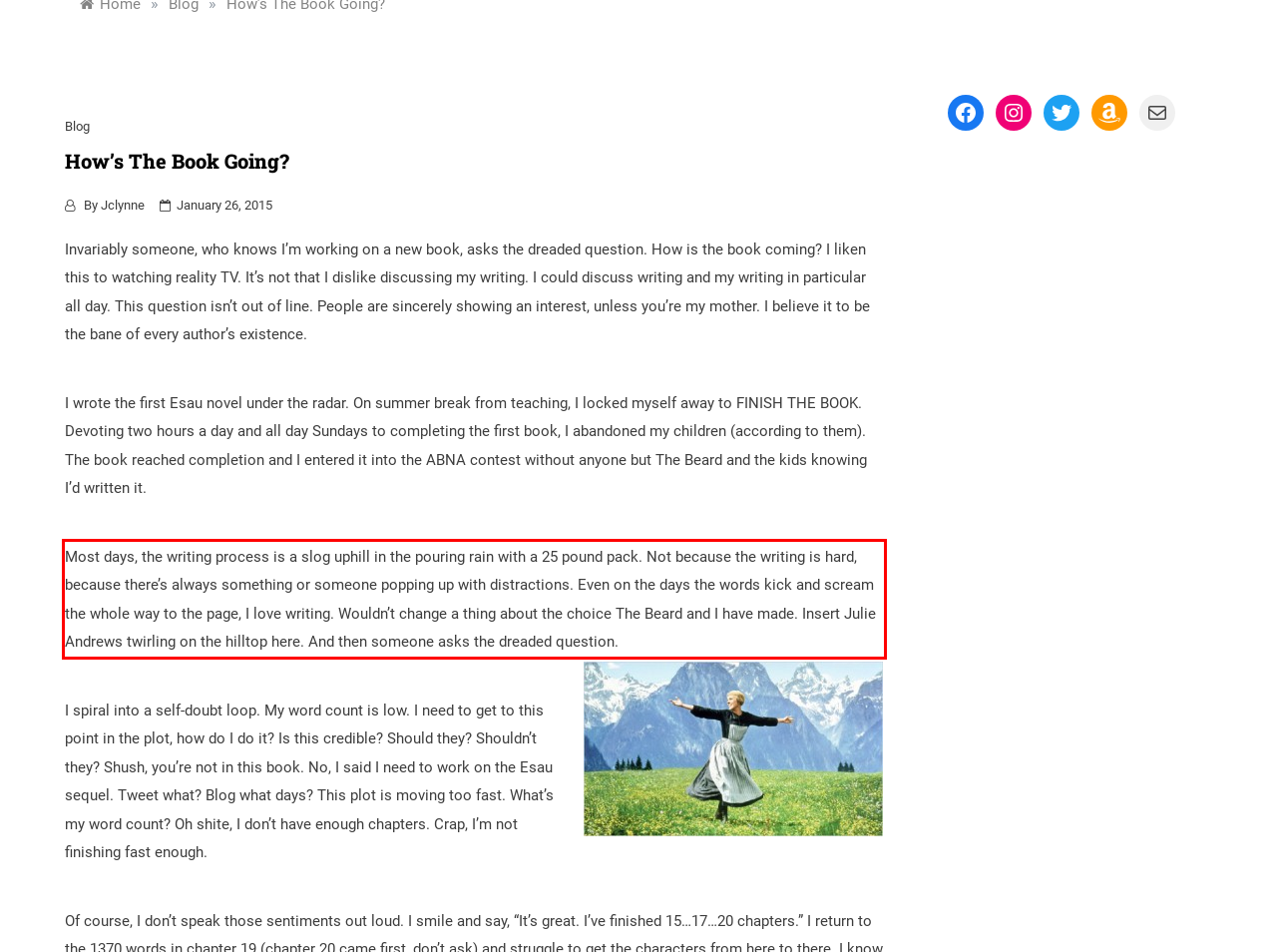The screenshot provided shows a webpage with a red bounding box. Apply OCR to the text within this red bounding box and provide the extracted content.

Most days, the writing process is a slog uphill in the pouring rain with a 25 pound pack. Not because the writing is hard, because there’s always something or someone popping up with distractions. Even on the days the words kick and scream the whole way to the page, I love writing. Wouldn’t change a thing about the choice The Beard and I have made. Insert Julie Andrews twirling on the hilltop here. And then someone asks the dreaded question.